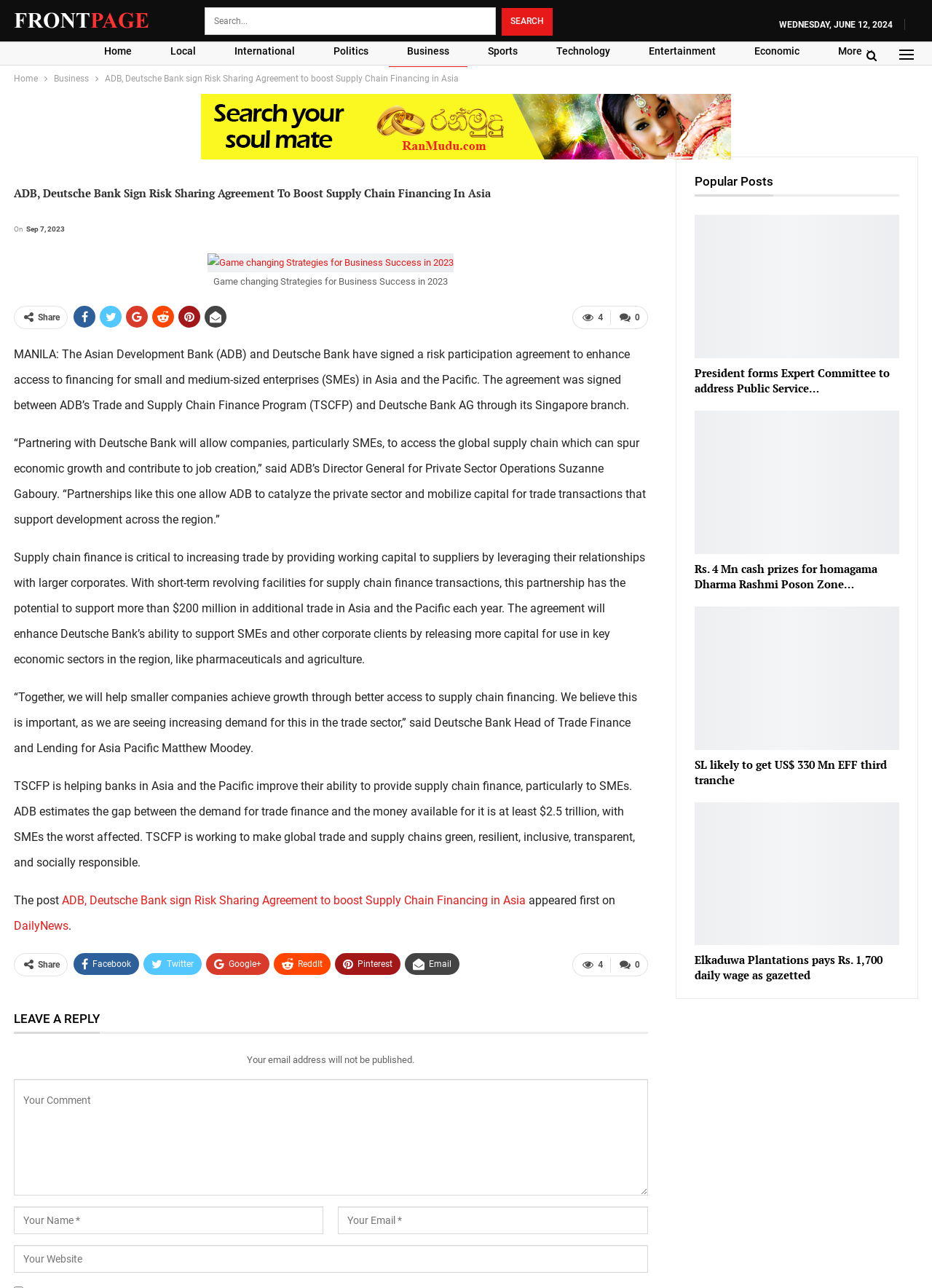What is the date of the article?
Provide a concise answer using a single word or phrase based on the image.

WEDNESDAY, JUNE 12, 2024